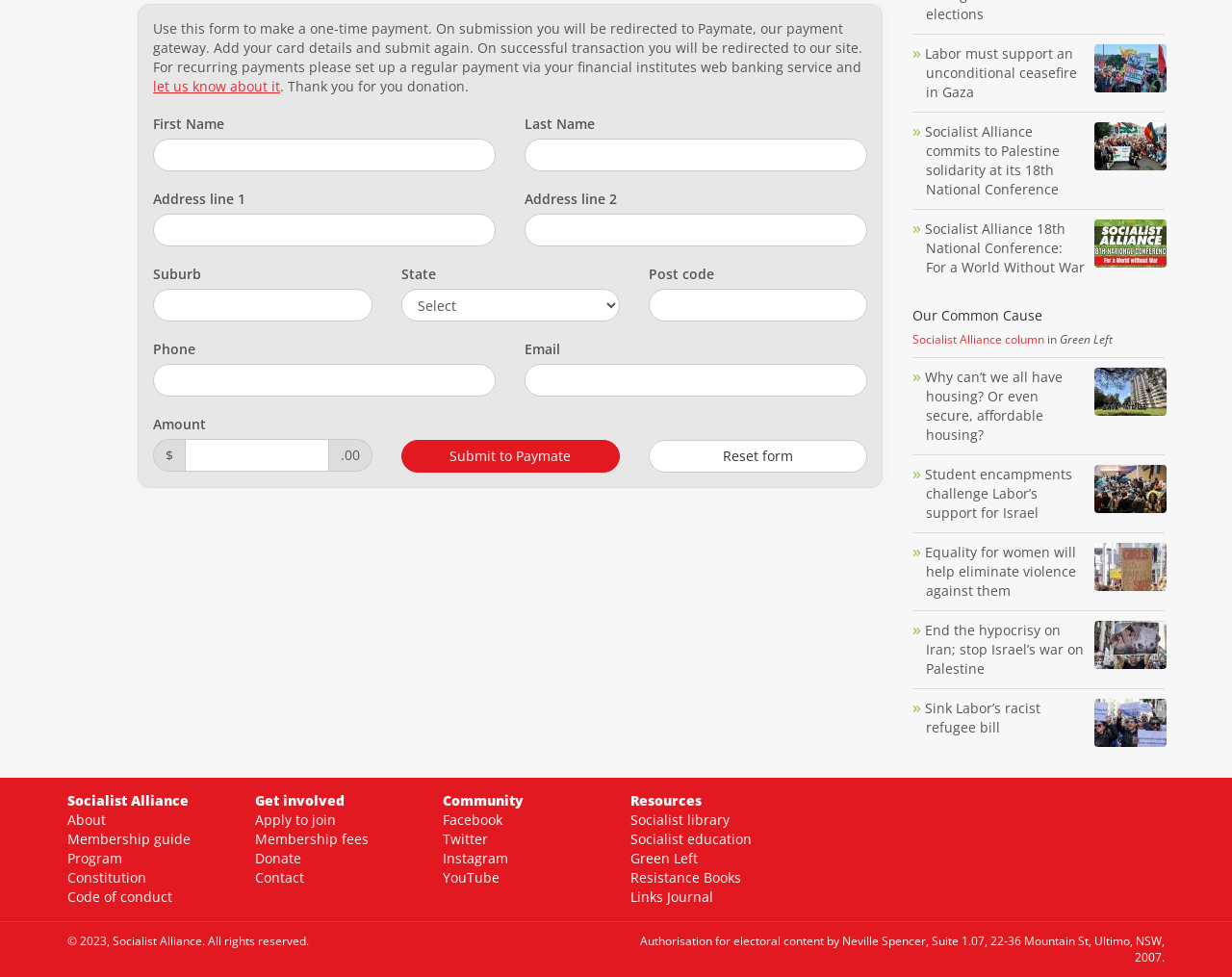Bounding box coordinates should be in the format (top-left x, top-left y, bottom-right x, bottom-right y) and all values should be floating point numbers between 0 and 1. Determine the bounding box coordinate for the UI element described as: parent_node: Address line 1 name="regindi_address1"

[0.124, 0.219, 0.403, 0.252]